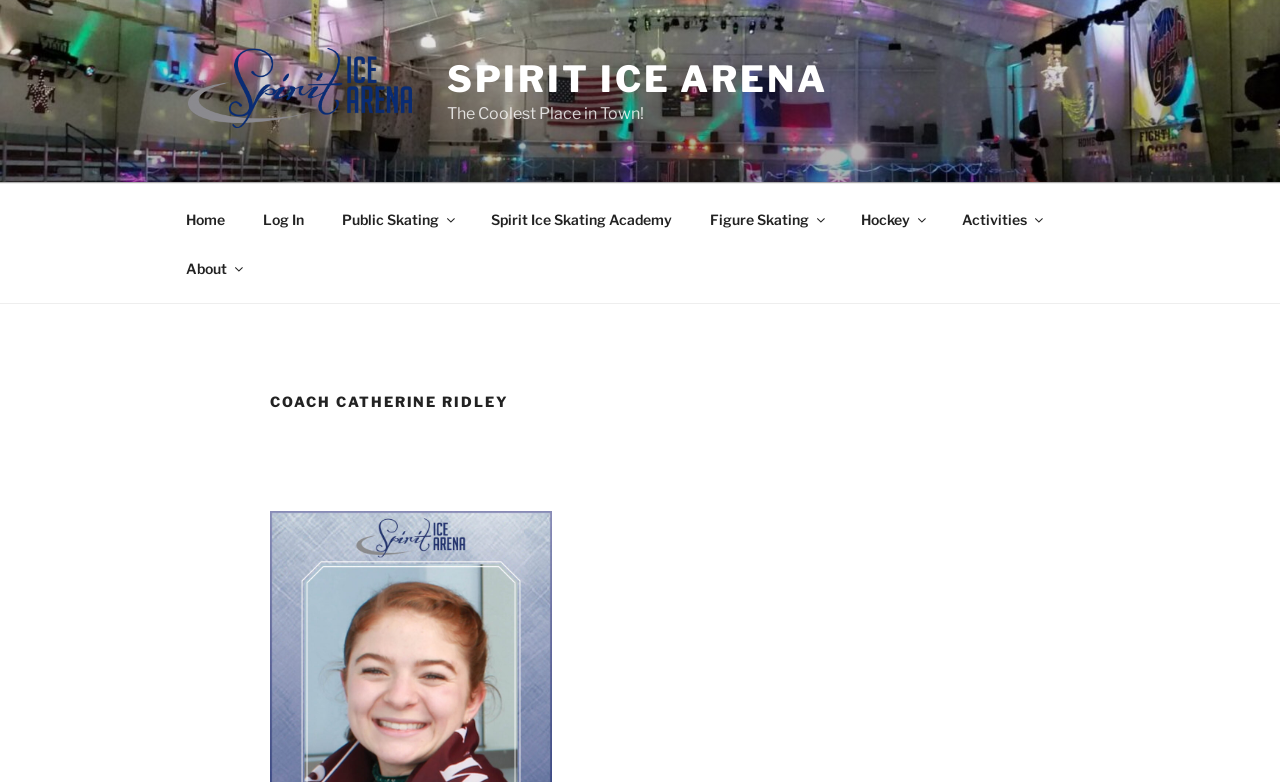Please identify the bounding box coordinates of the element on the webpage that should be clicked to follow this instruction: "learn about spirit ice skating academy". The bounding box coordinates should be given as four float numbers between 0 and 1, formatted as [left, top, right, bottom].

[0.37, 0.249, 0.538, 0.311]